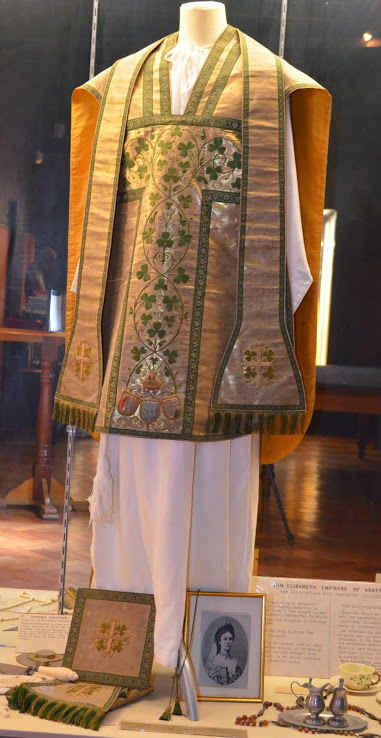Refer to the image and provide an in-depth answer to the question:
What is embroidered on the cross of the chasuble?

According to the caption, the chasuble features a cross embellished with hand-embroidered green silk shamrocks, which is a notable detail of the vestment.